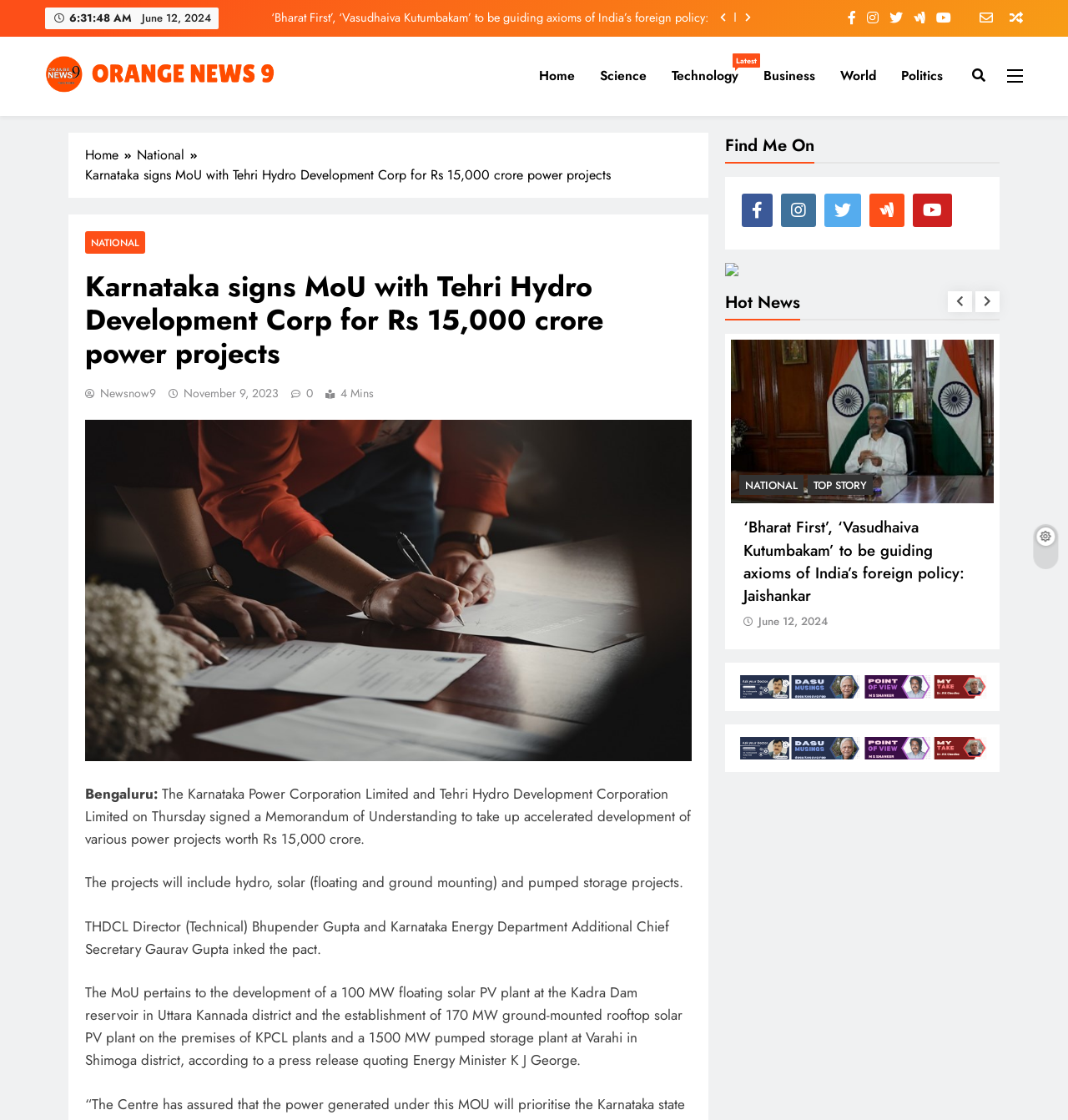Determine the primary headline of the webpage.

Karnataka signs MoU with Tehri Hydro Development Corp for Rs 15,000 crore power projects